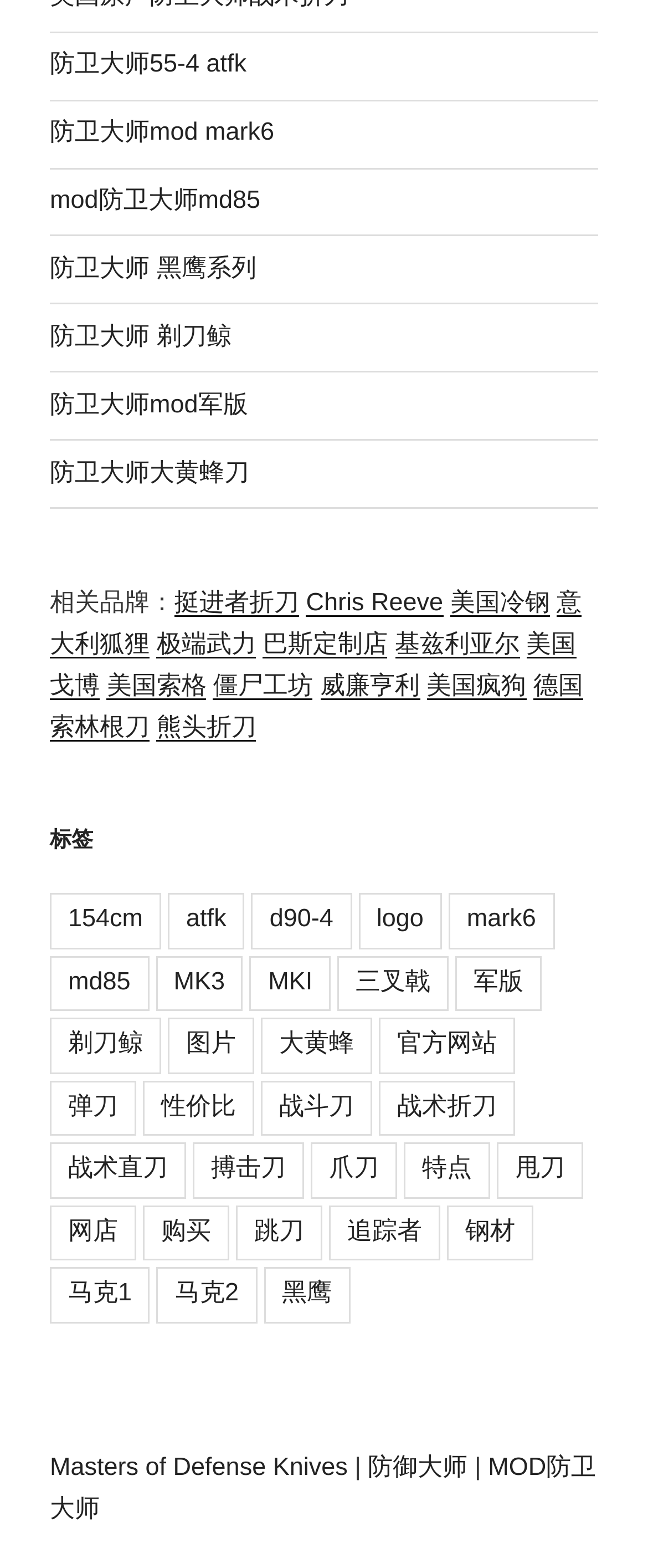What is the second link under the '相关品牌' heading?
Answer with a single word or phrase, using the screenshot for reference.

Chris Reeve